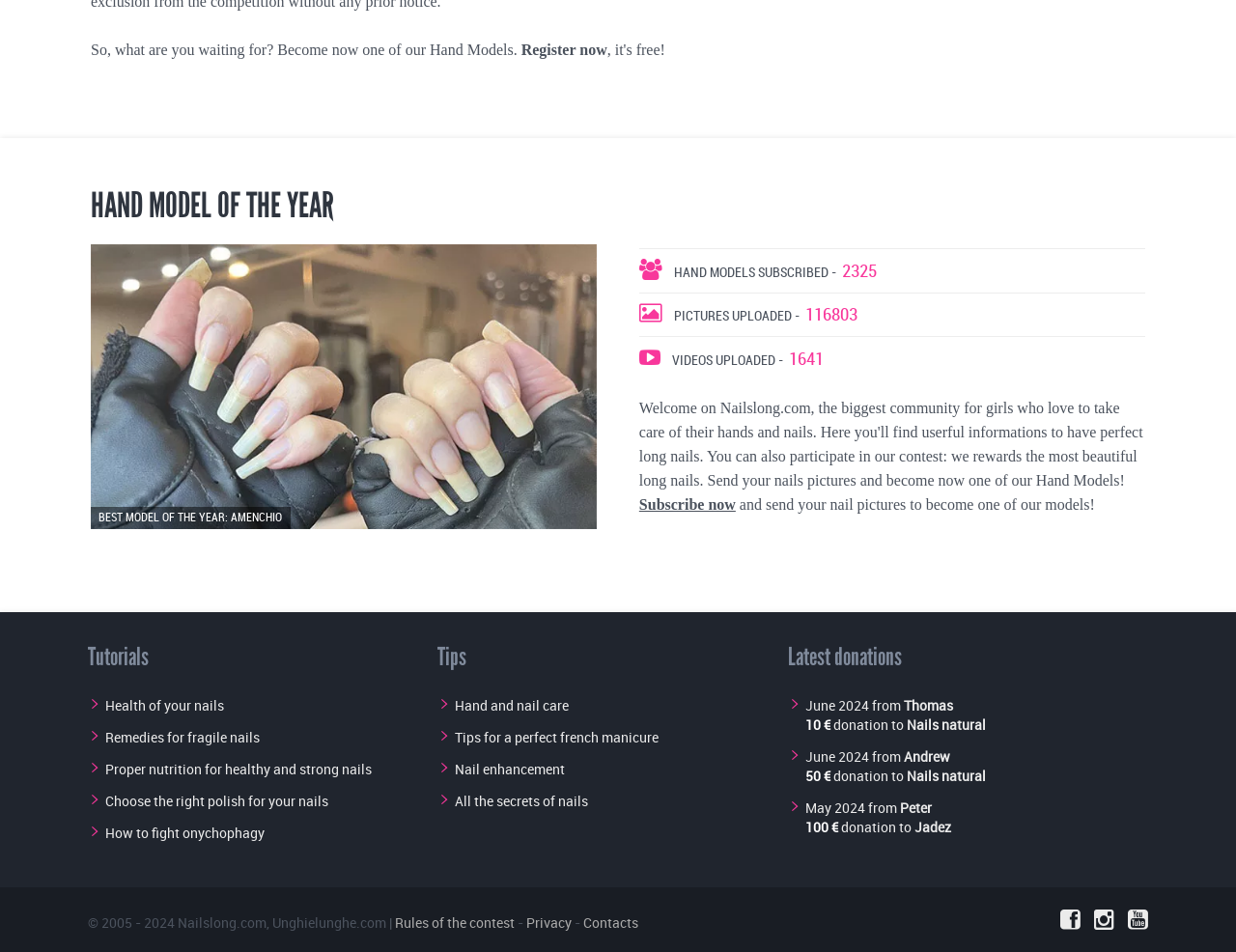Locate the bounding box coordinates of the area that needs to be clicked to fulfill the following instruction: "Register now". The coordinates should be in the format of four float numbers between 0 and 1, namely [left, top, right, bottom].

[0.422, 0.044, 0.491, 0.061]